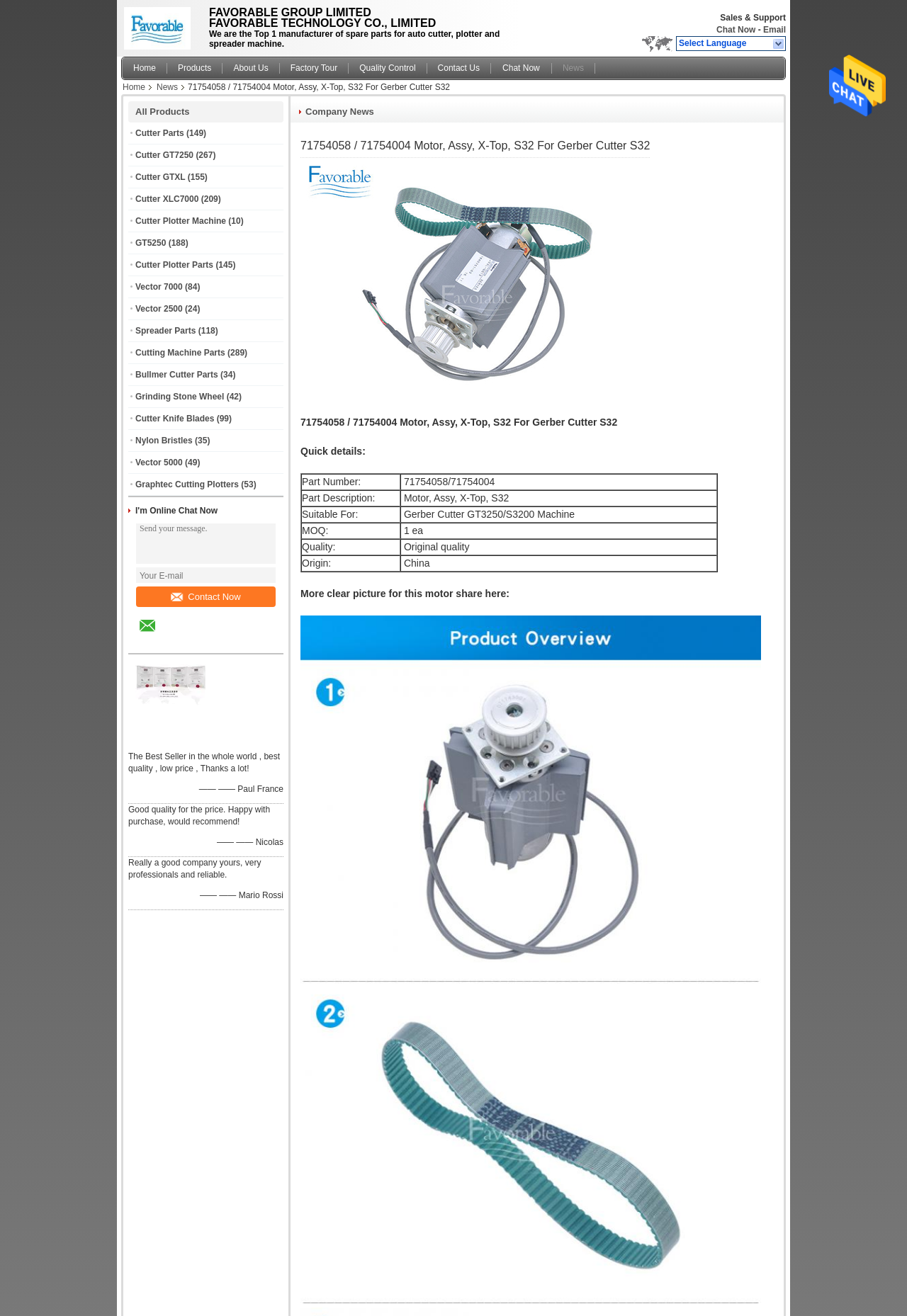Highlight the bounding box coordinates of the element that should be clicked to carry out the following instruction: "Fill in the 'Send your message.' textbox". The coordinates must be given as four float numbers ranging from 0 to 1, i.e., [left, top, right, bottom].

[0.15, 0.398, 0.304, 0.428]